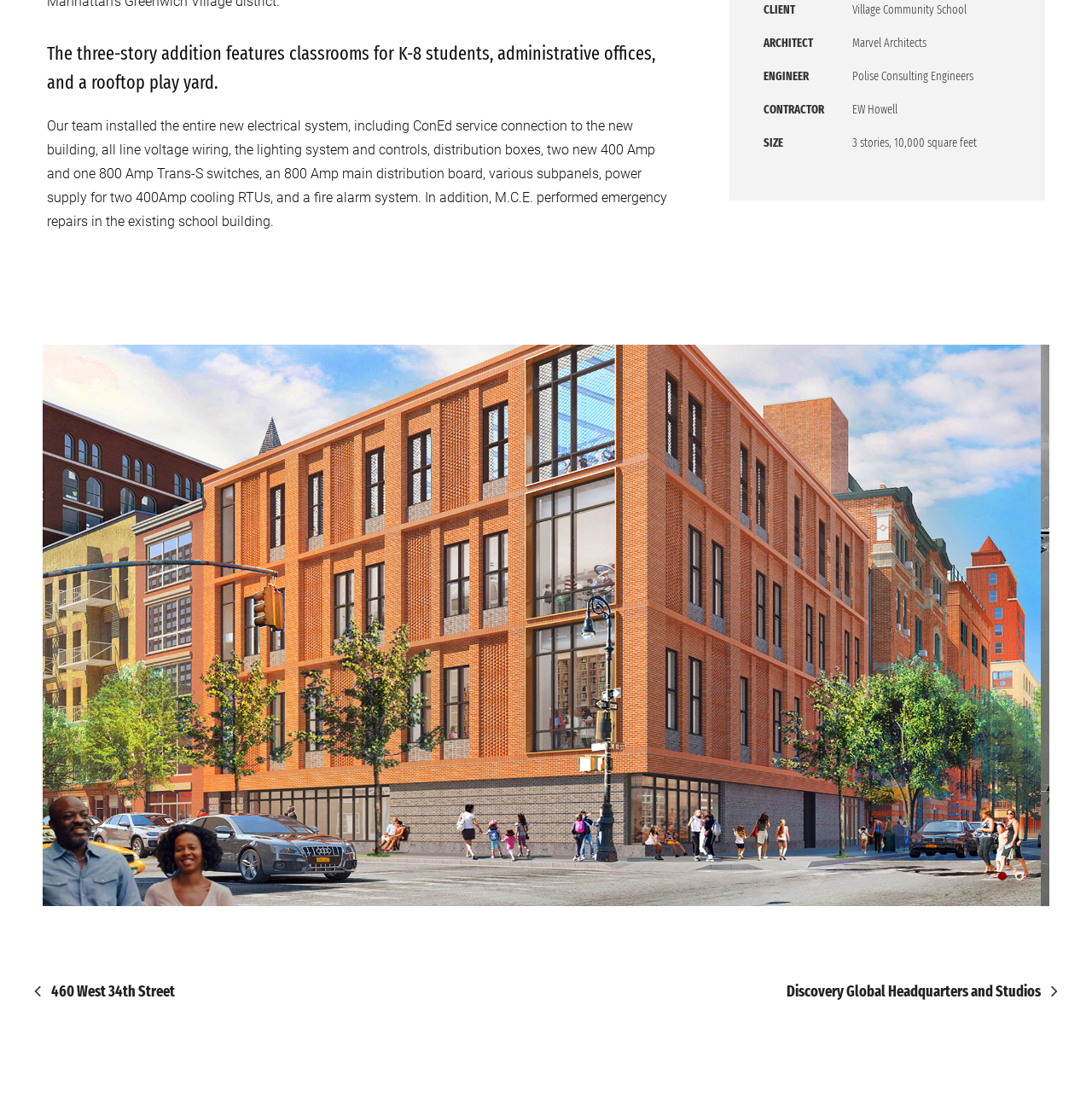Identify the bounding box of the HTML element described here: "Discovery Global Headquarters and Studios". Provide the coordinates as four float numbers between 0 and 1: [left, top, right, bottom].

[0.72, 0.89, 0.969, 0.906]